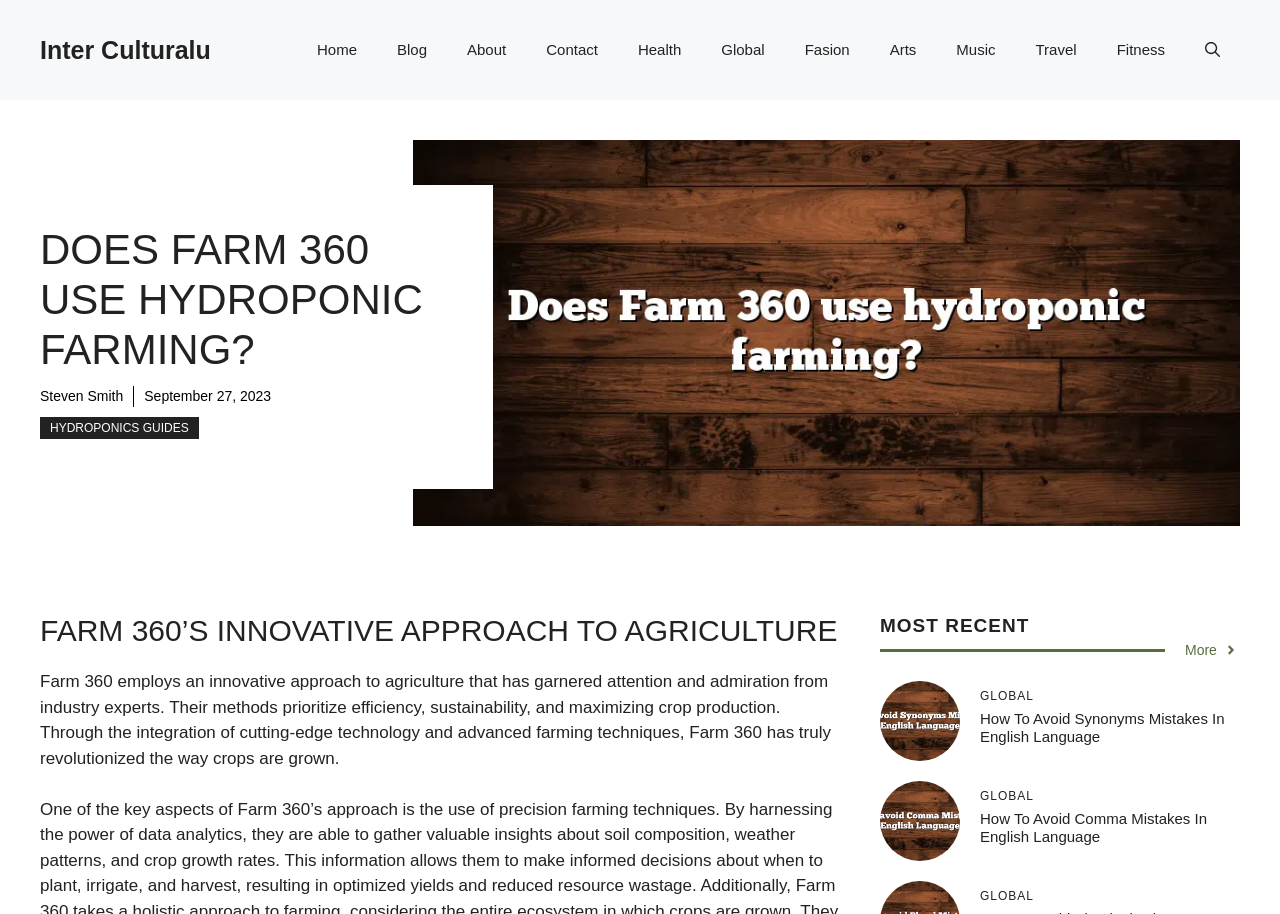Provide a thorough description of the webpage's content and layout.

The webpage is about the topic "Does Farm 360 use hydroponic farming?" and appears to be a blog or article page. At the top, there is a banner with a link to the site "Inter Culturalu" and a navigation menu with 11 links to different categories, including "Home", "Blog", "About", and others.

Below the navigation menu, there is a large heading that repeats the title of the page. To the right of the heading, there is a link to the author "Steven Smith" and a timestamp "September 27, 2023". Below this, there is another link to "HYDROPONICS GUIDES".

The main content of the page is an article with a large image above the text. The article discusses Farm 360's innovative approach to agriculture, highlighting their use of technology and advanced farming techniques to maximize crop production. The text is divided into paragraphs and is easy to read.

To the right of the article, there is a section titled "MOST RECENT" with a link to "More". Below this, there are three sections with headings "GLOBAL" and links to articles about avoiding synonyms mistakes and comma mistakes in the English language. Each section has an image and a brief summary of the article.

Overall, the webpage is well-organized and easy to navigate, with clear headings and concise text. The use of images and links to related articles adds visual interest and provides additional resources for readers.